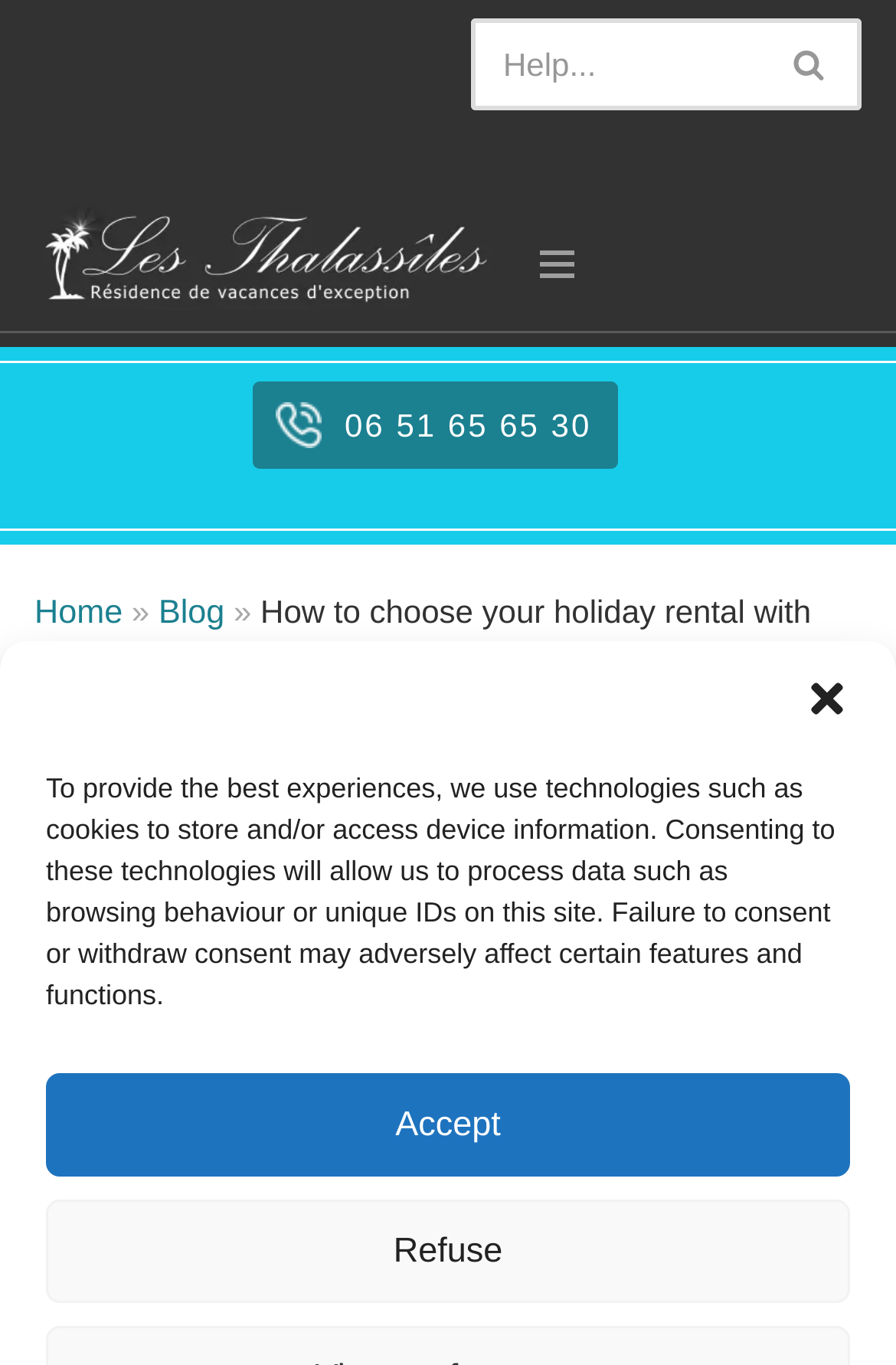How many navigation menu items are there?
Based on the screenshot, provide your answer in one word or phrase.

3